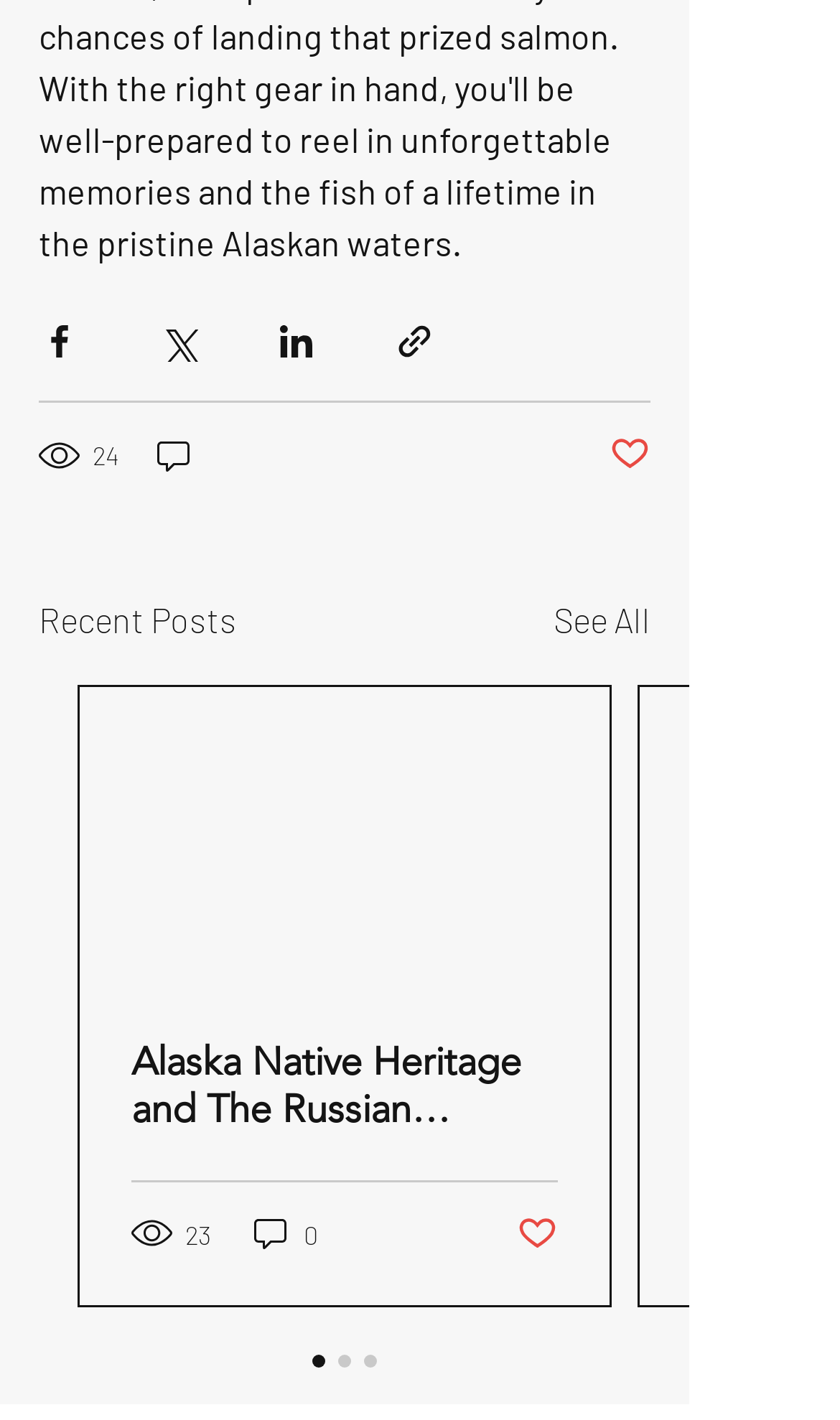Respond to the following question using a concise word or phrase: 
How many comments does the first post have?

0